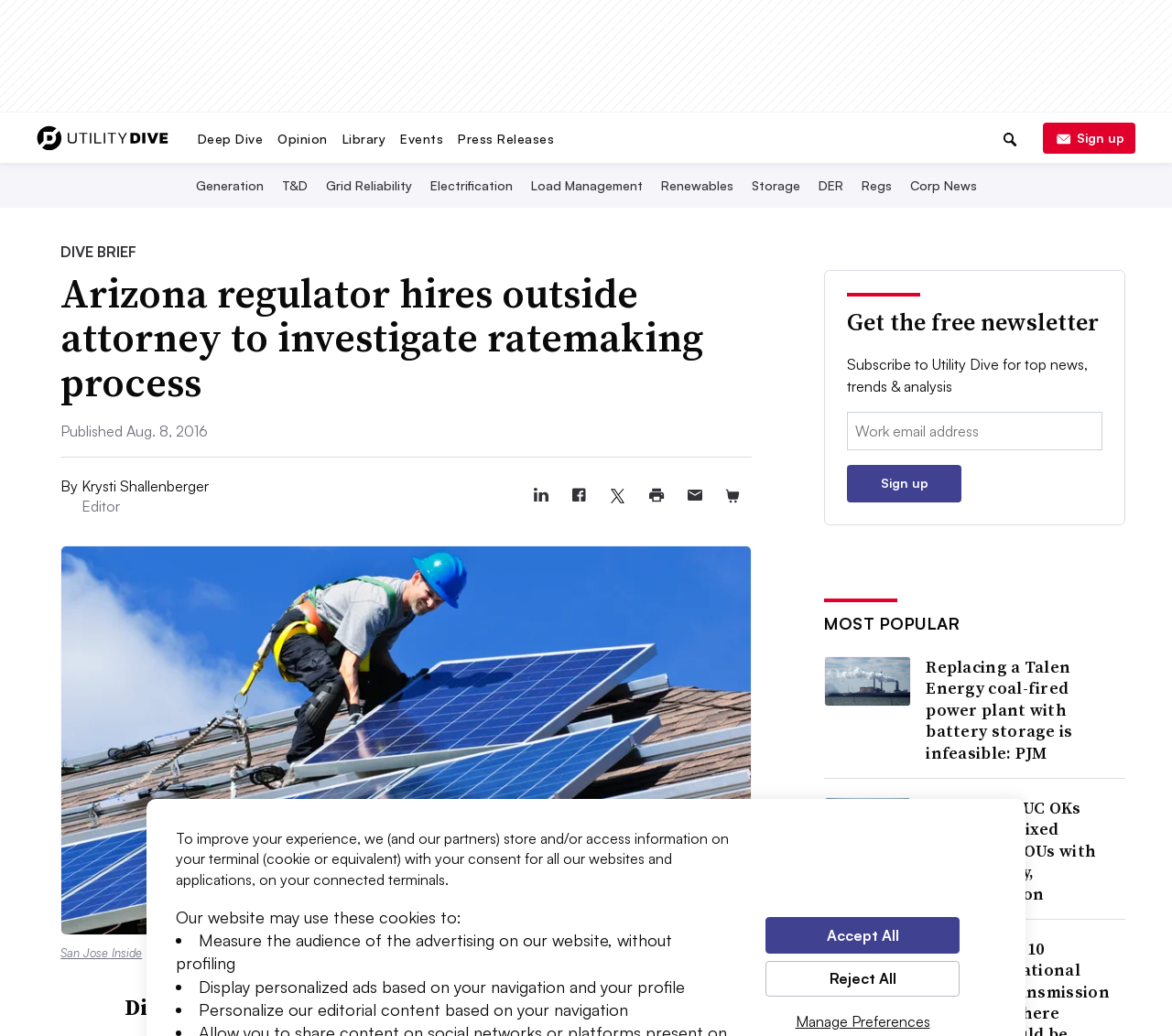Write an exhaustive caption that covers the webpage's main aspects.

This webpage is focused on utility industry news and analysis for energy professionals. At the top, there is a navigation menu with links to "Utility Dive", "Deep Dive", "Opinion", "Library", "Events", and "Press Releases". Below this menu, there is a search bar with a search button and a "Topics" button. 

On the left side, there is a vertical menu with links to various topics such as "Generation", "T&D", "Grid Reliability", and others. 

The main content of the webpage is an article titled "Arizona regulator hires outside attorney to investigate ratemaking process". The article has a heading, a brief summary, and a publication date. Below the article title, there are links to share the article on social media platforms like LinkedIn, Facebook, Twitter, and others. 

The article itself is divided into sections, with a figure and a caption in the middle. The figure is an image with a caption from "San Jose Inside". 

Below the article, there is a section to subscribe to the Utility Dive newsletter, with a heading, a brief description, and a form to enter an email address. 

On the right side, there is a section titled "MOST POPULAR" with links to several popular articles, each with a title and an image.